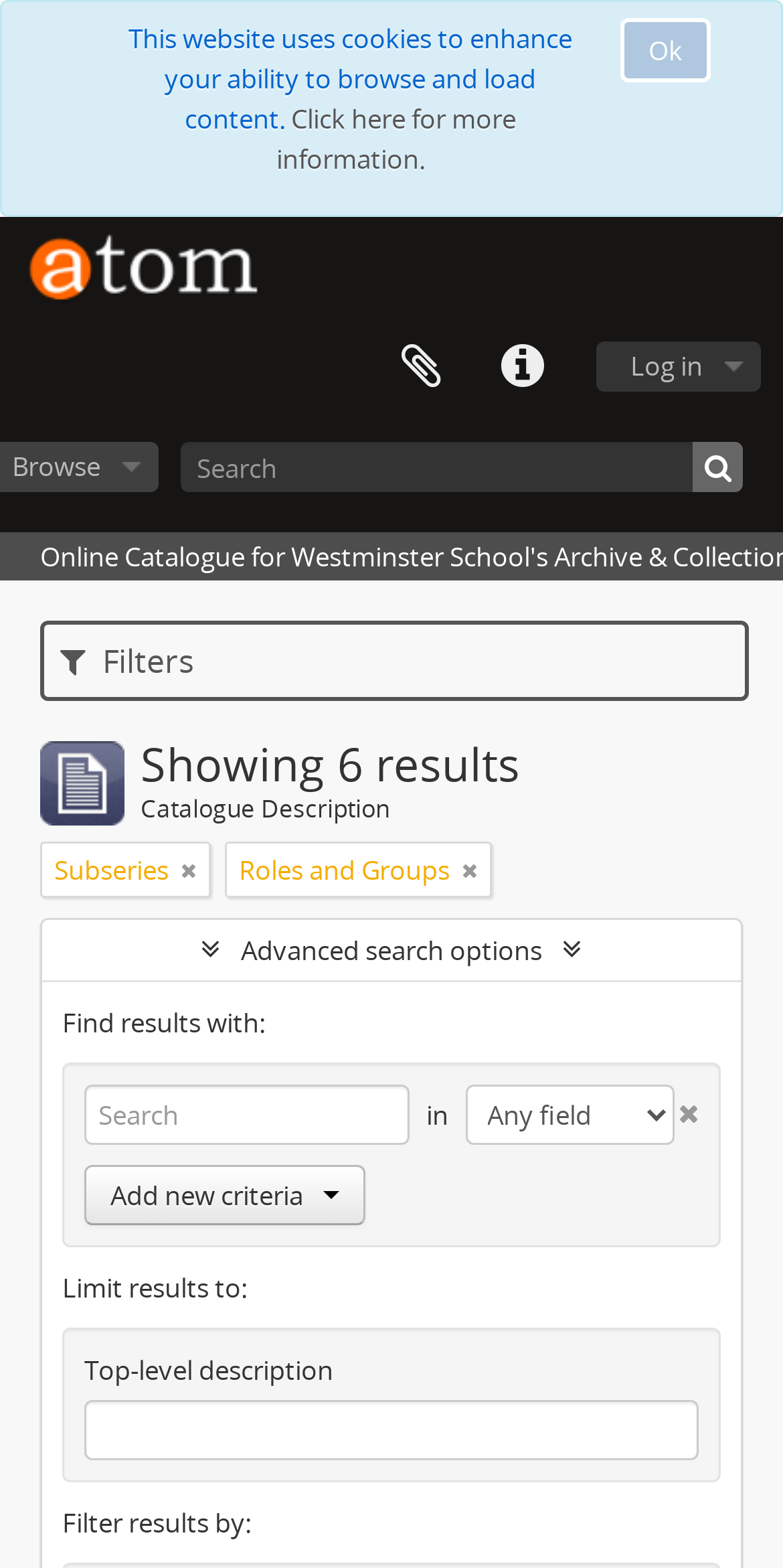Determine the bounding box coordinates of the area to click in order to meet this instruction: "Click the AtoM link".

[0.021, 0.138, 0.359, 0.202]